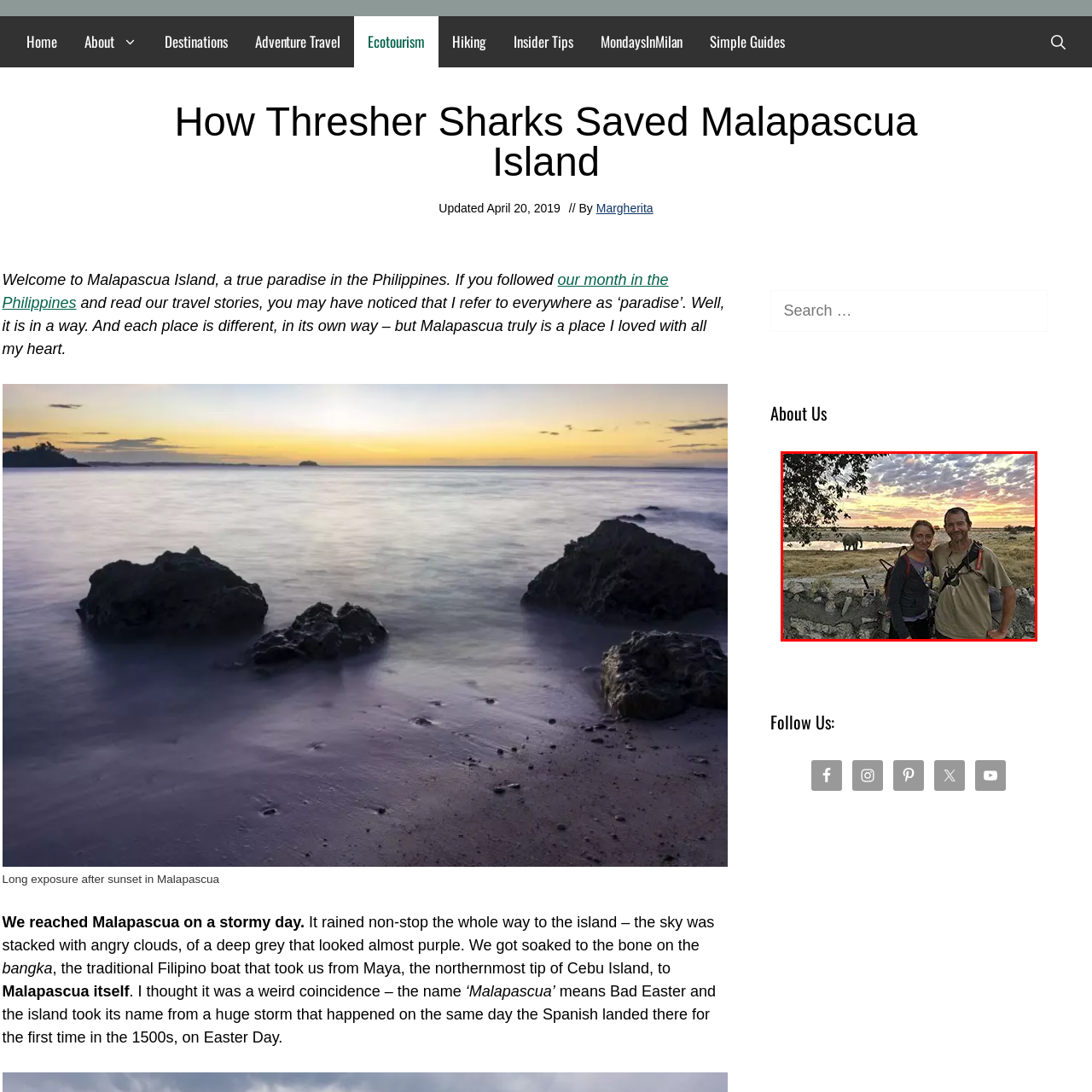What is the elephant doing in the distance?
Look closely at the portion of the image highlighted by the red bounding box and provide a comprehensive answer to the question.

The caption states that 'an elephant grazes peacefully by a body of water', which suggests that the elephant is feeding on plants or grass in a calm and serene manner.